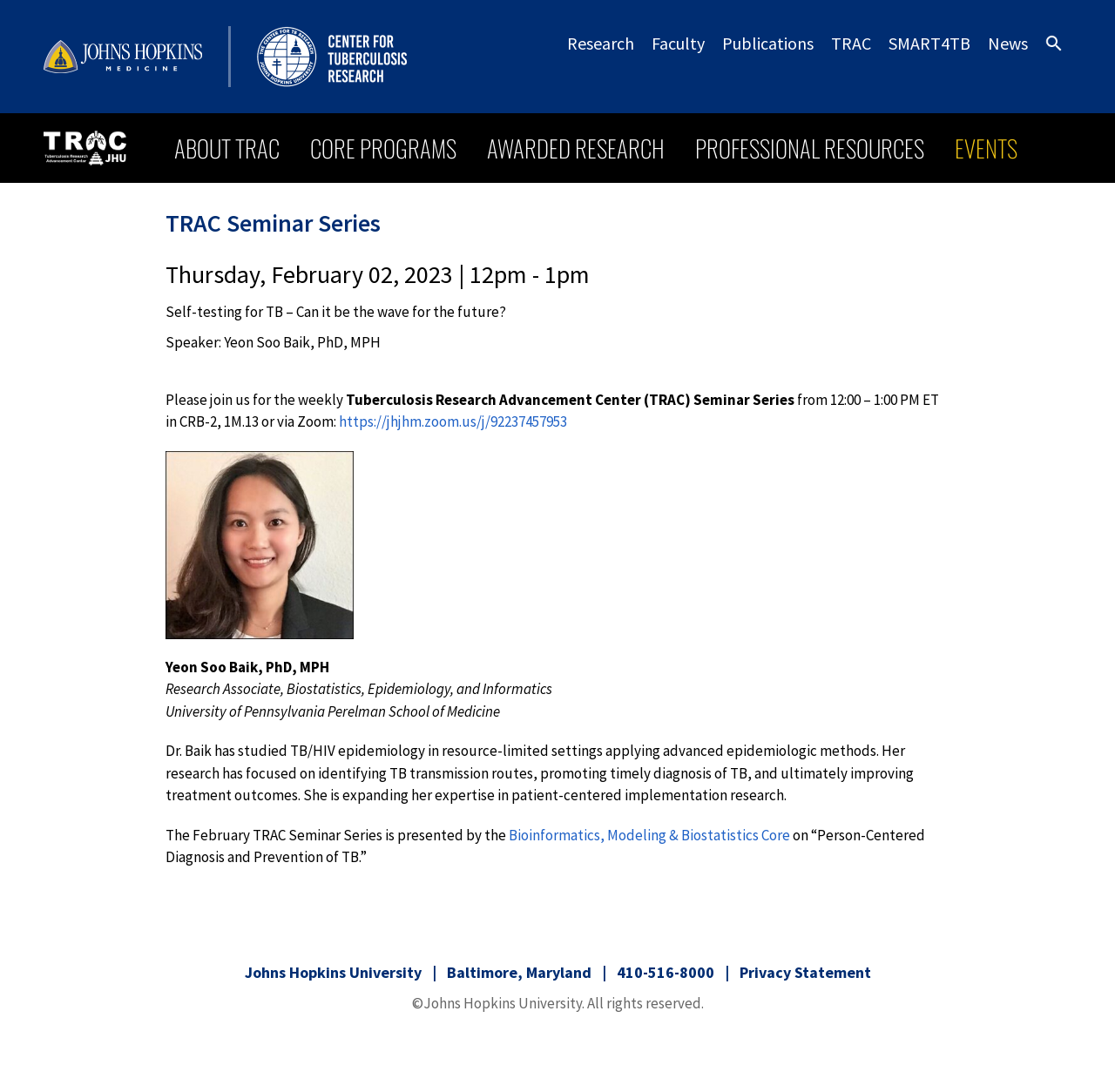Respond to the question below with a single word or phrase:
Who is the speaker of the TRAC Seminar Series?

Yeon Soo Baik, PhD, MPH